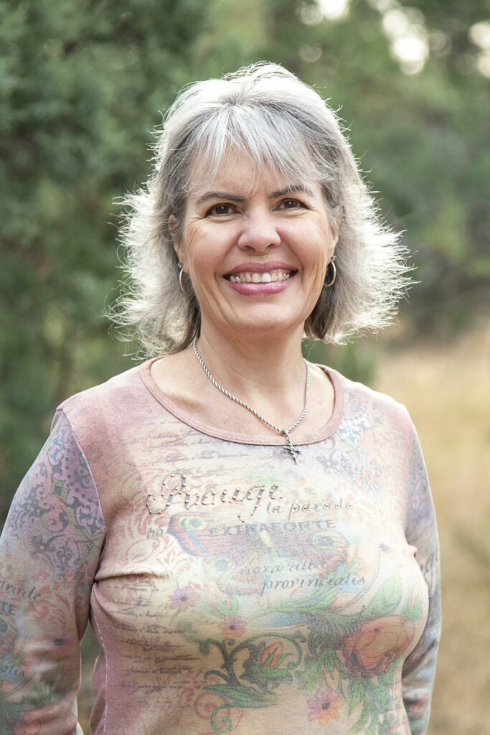Give a detailed explanation of what is happening in the image.

The image features Janell Sterner, a dedicated second grade teacher at Mountain Christian School. She is depicted outdoors, smiling warmly at the camera, surrounded by a soft, natural background of greenery and tall grasses. Janell's attire is a stylish, light-colored long-sleeve shirt adorned with intricate designs, which reflects her vibrant personality. Her hair is silver and styled in soft waves, and she emphasizes a friendly and approachable demeanor. With 17 years of teaching experience, Janell is passionately committed to her students, as she recently transitioned from Payson to take on her teaching role at MCS. In her free time, she enjoys hiking and spending quality moments with her three granddaughters, embodying her love for nature and family alongside her faith.